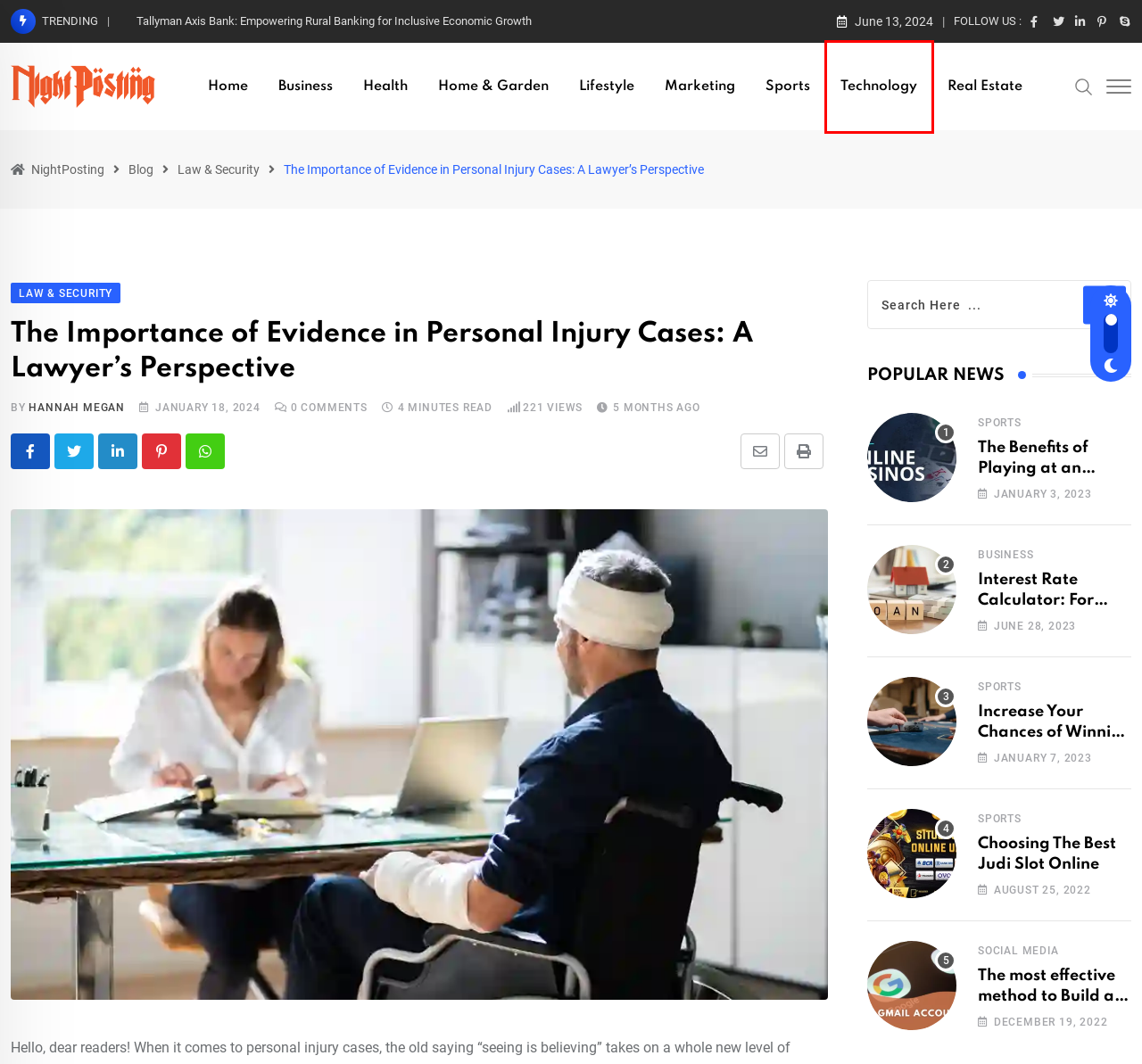You are given a screenshot depicting a webpage with a red bounding box around a UI element. Select the description that best corresponds to the new webpage after clicking the selected element. Here are the choices:
A. Home & Garden Archives - NightPosting
B. Real Estate Archives - NightPosting
C. Law & Security Archives - NightPosting
D. The most effective method to Build an Email Marketing Contact List - NightPosting
E. Marketing Archives - NightPosting
F. The Benefits of Playing at an Online Casino - NightPosting
G. Sports Archives - NightPosting
H. Technology Archives - NightPosting

H